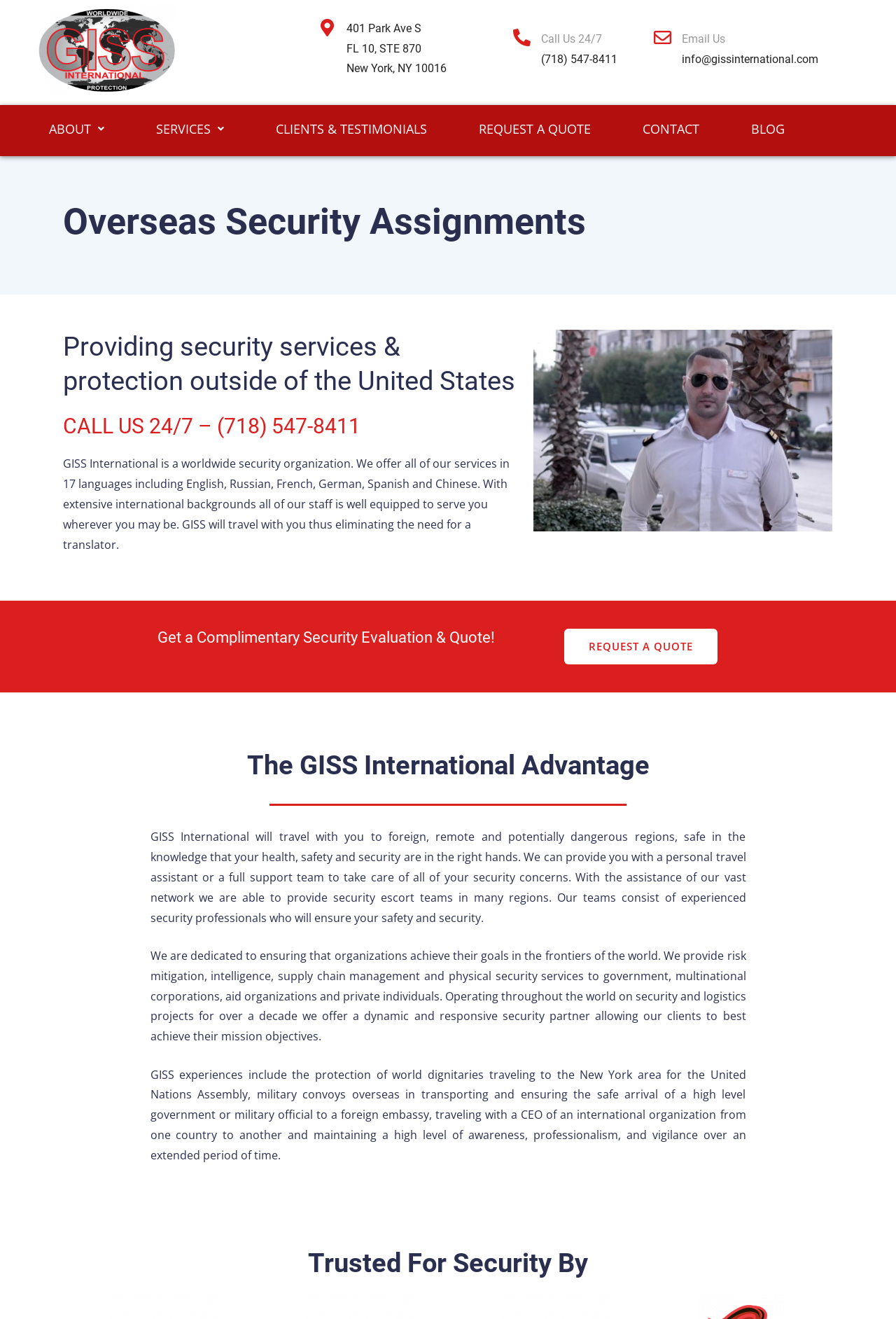Give a concise answer of one word or phrase to the question: 
How many languages does GISS International offer services in?

17